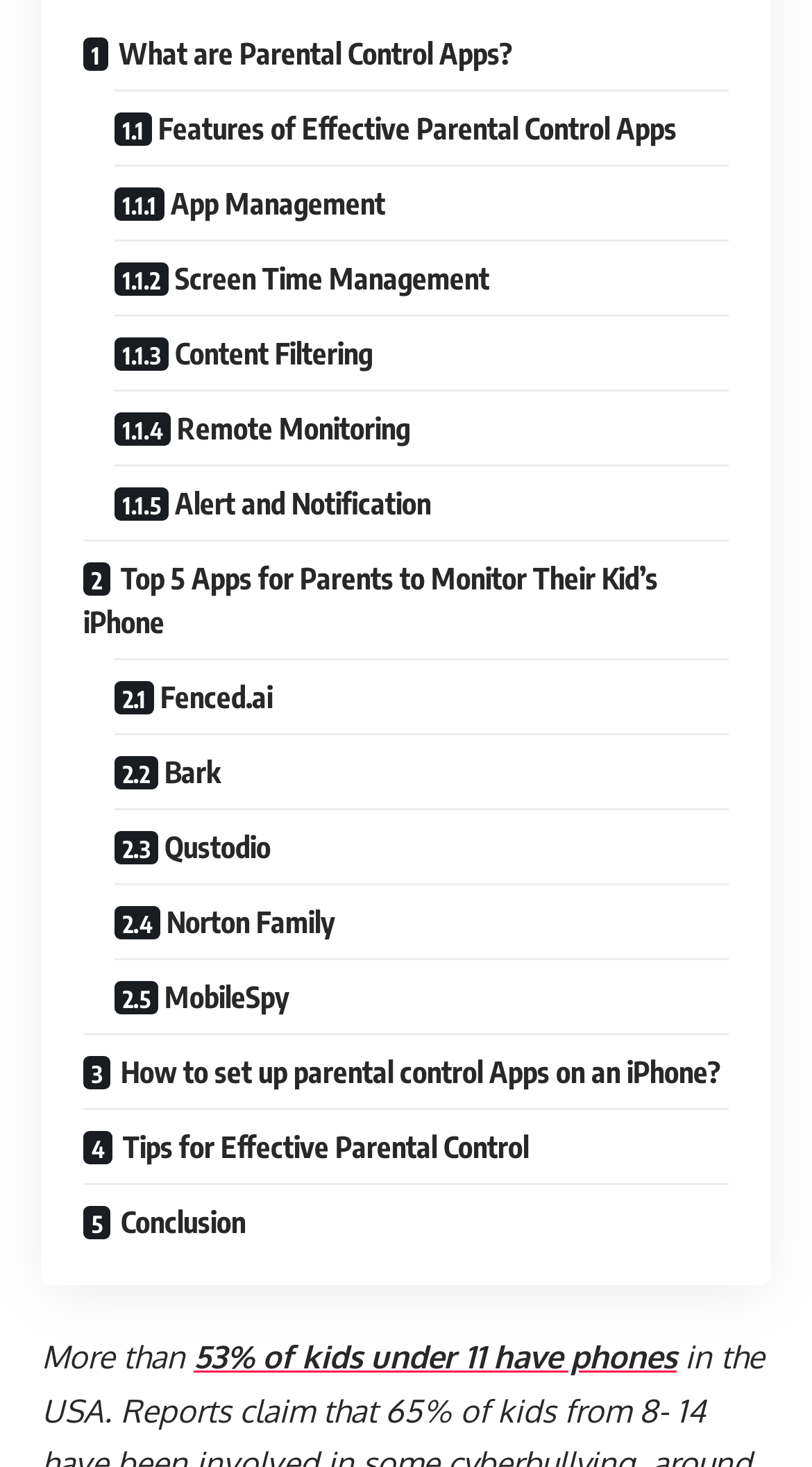Determine the bounding box coordinates of the clickable region to execute the instruction: "Explore features of effective parental control apps". The coordinates should be four float numbers between 0 and 1, denoted as [left, top, right, bottom].

[0.141, 0.06, 0.897, 0.111]